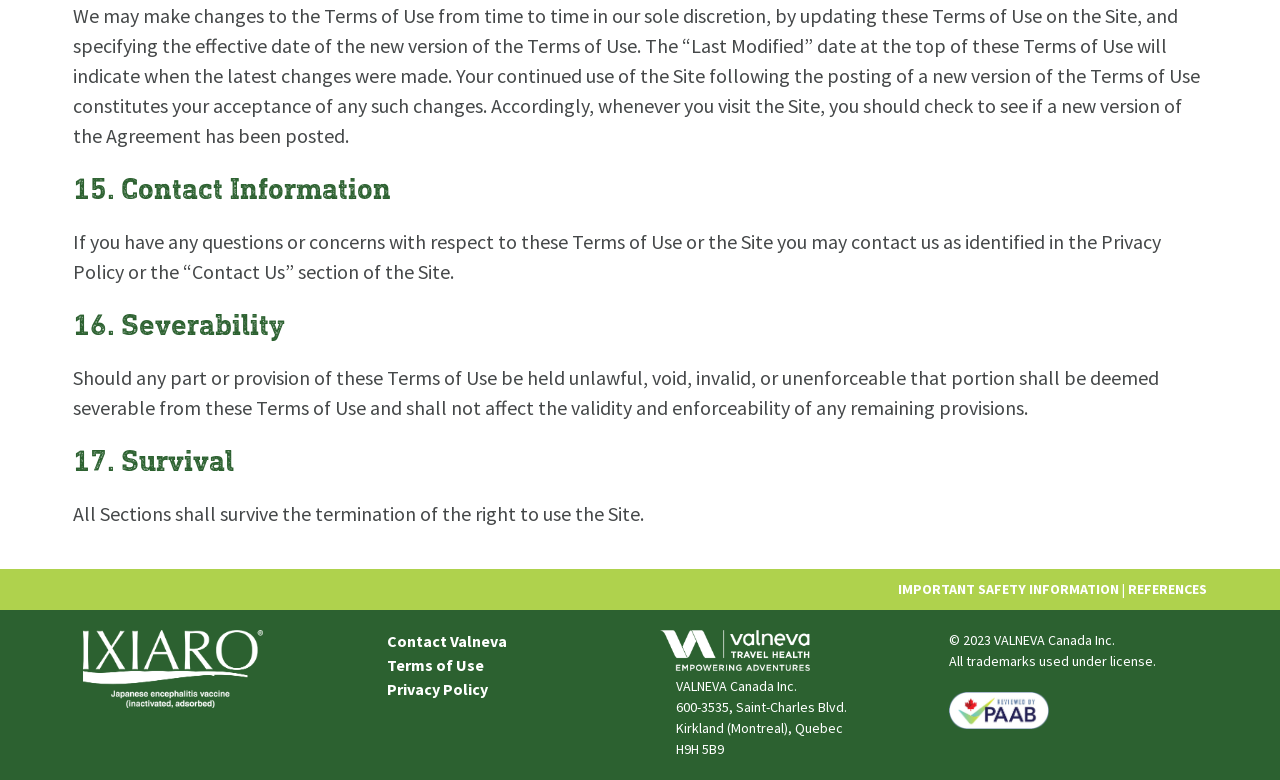Locate the bounding box coordinates for the element described below: "IMPORTANT SAFETY INFORMATION". The coordinates must be four float values between 0 and 1, formatted as [left, top, right, bottom].

[0.702, 0.744, 0.874, 0.767]